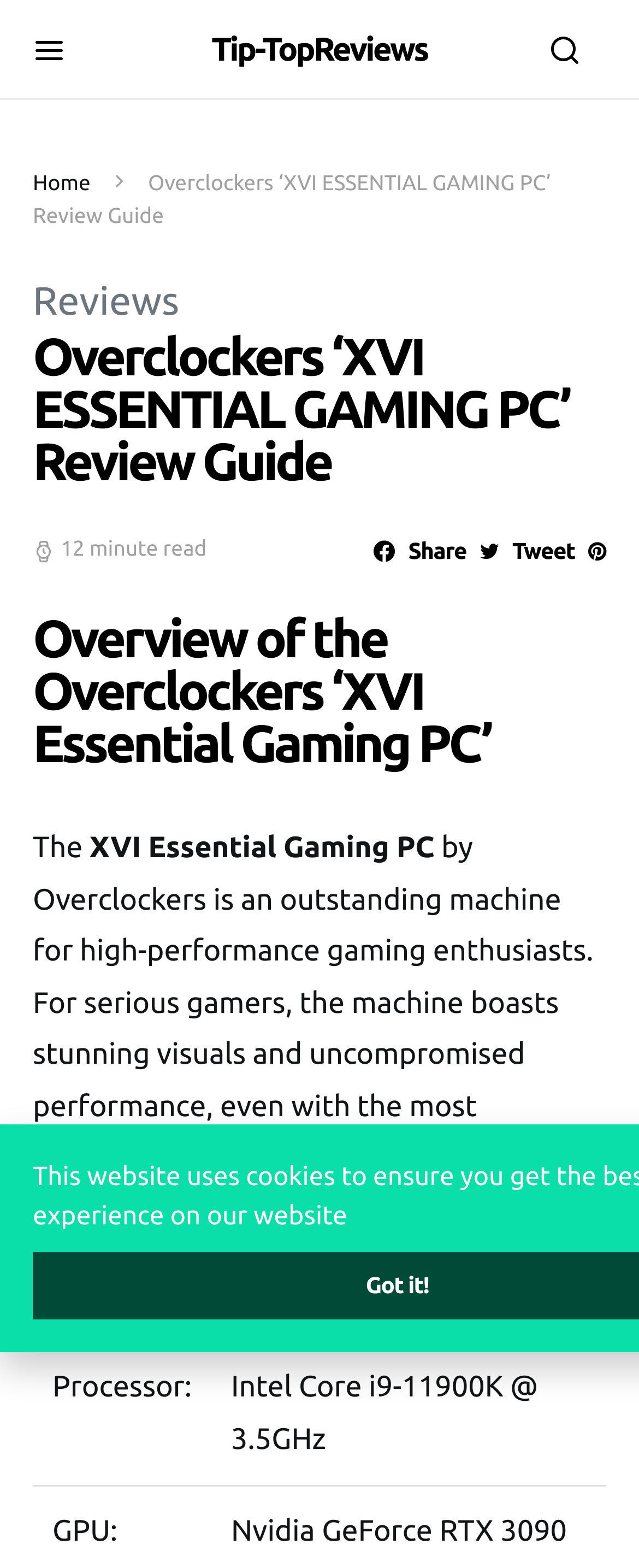Please find and provide the title of the webpage.

Overclockers ‘XVI ESSENTIAL GAMING PC’ Review Guide